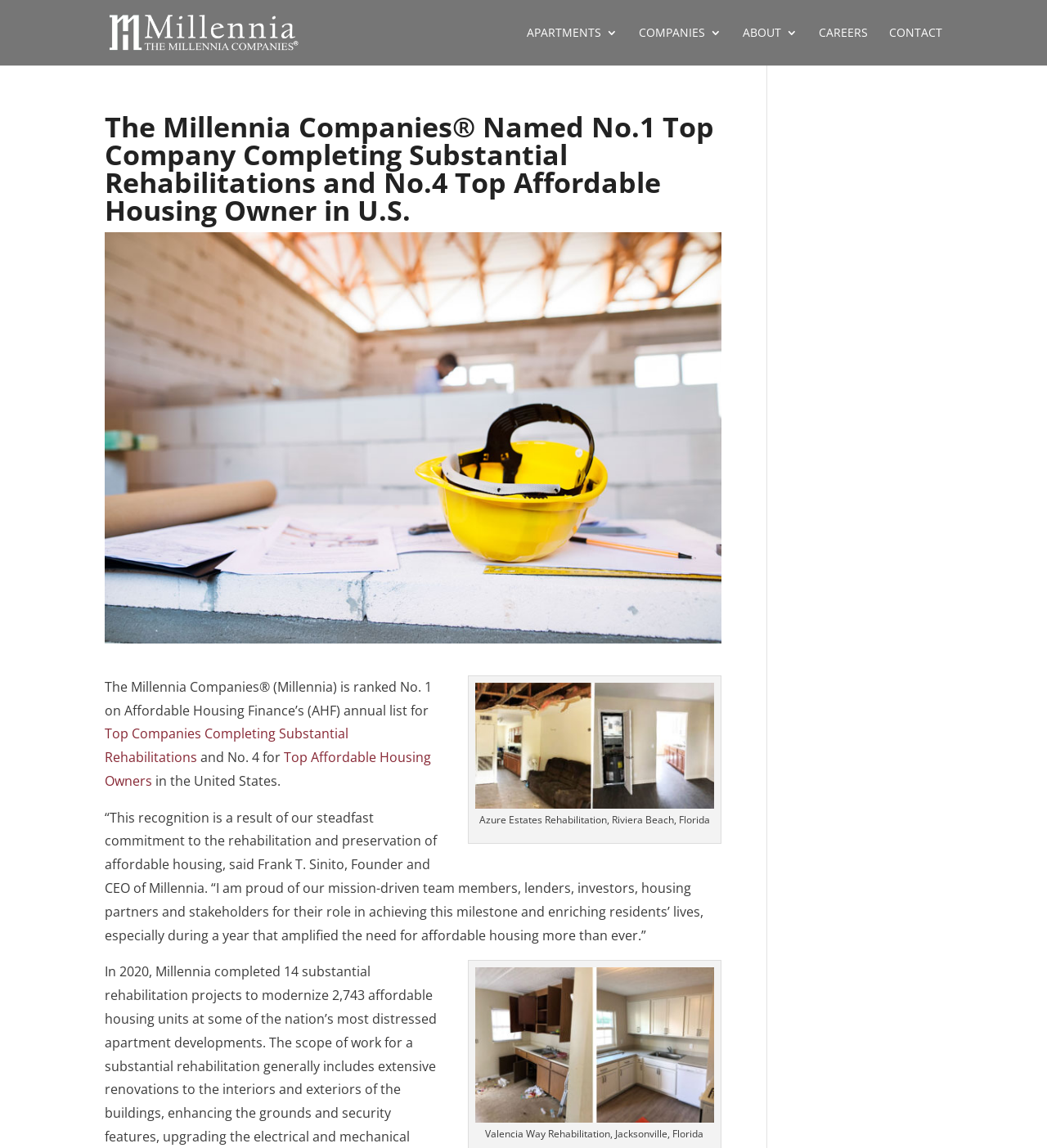Kindly respond to the following question with a single word or a brief phrase: 
What is the name of the company mentioned in the webpage?

The Millennia Companies